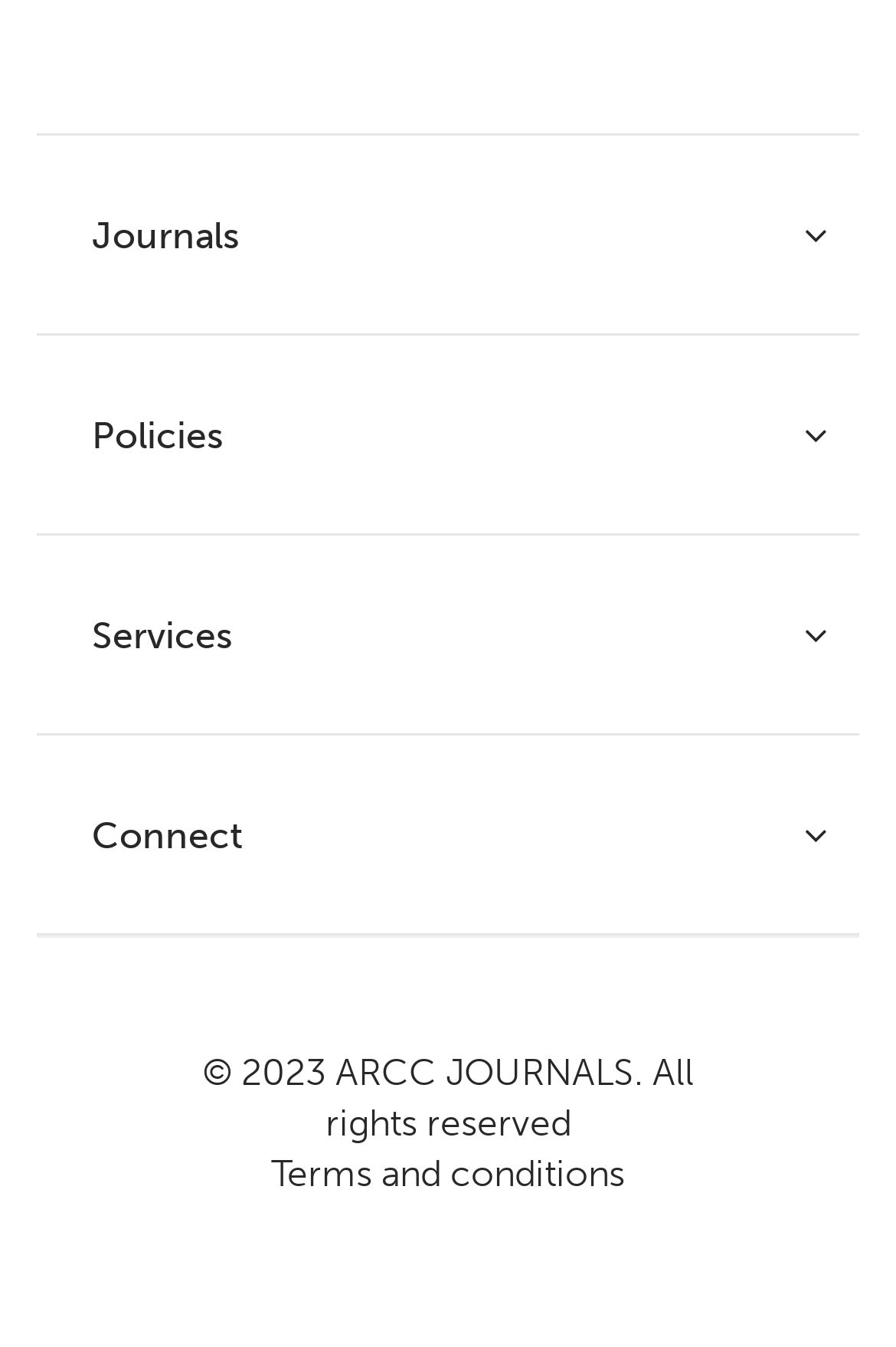Please use the details from the image to answer the following question comprehensively:
How many links are available under the Policies category?

Under the Policies category, there are 7 links to different policy-related pages, including Guidelines to Authors, Publication Ethics, APC (Article Processing charges), and others.